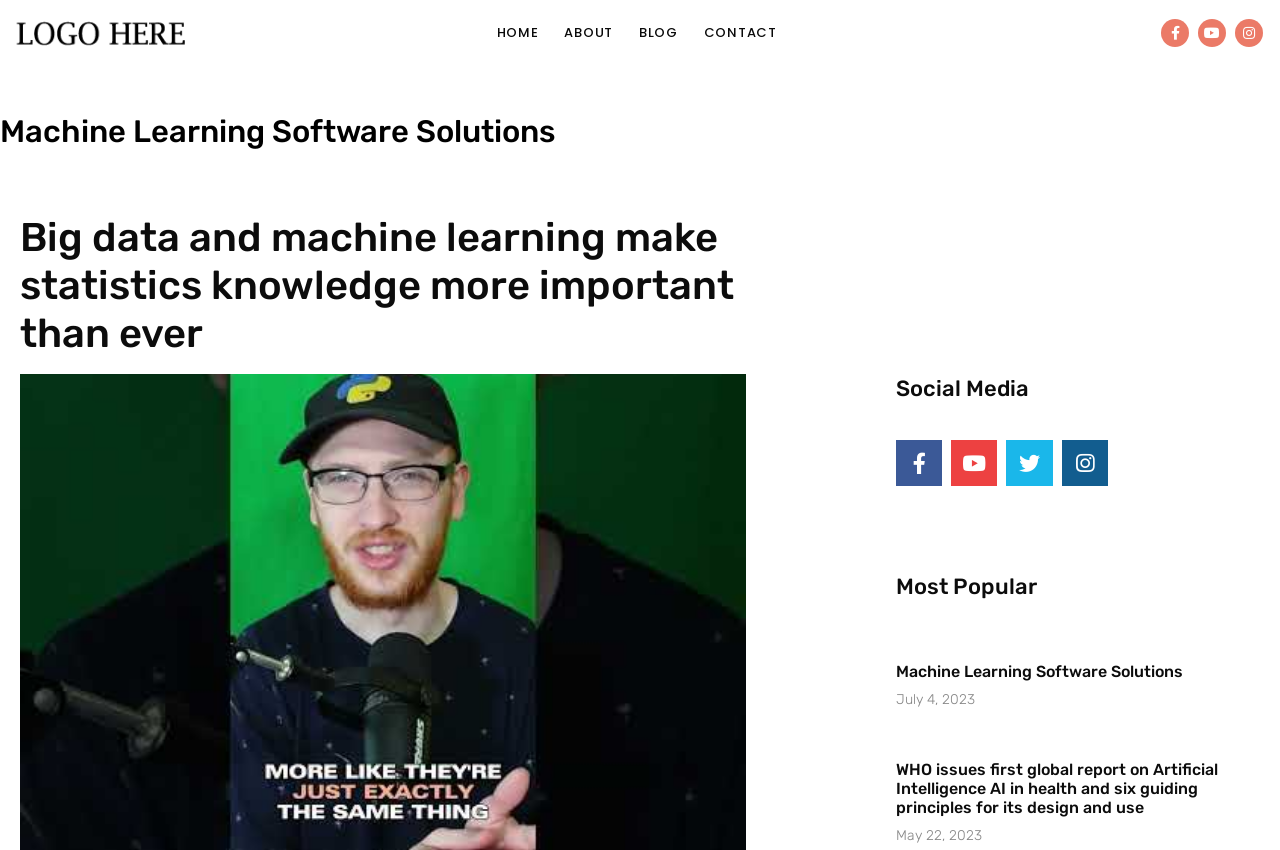From the details in the image, provide a thorough response to the question: How many articles are listed on the webpage?

After analyzing the webpage structure, I found two article elements with bounding box coordinates [0.7, 0.756, 0.984, 0.835] and [0.7, 0.87, 0.984, 0.994], respectively, which indicate that there are two articles listed on the webpage.